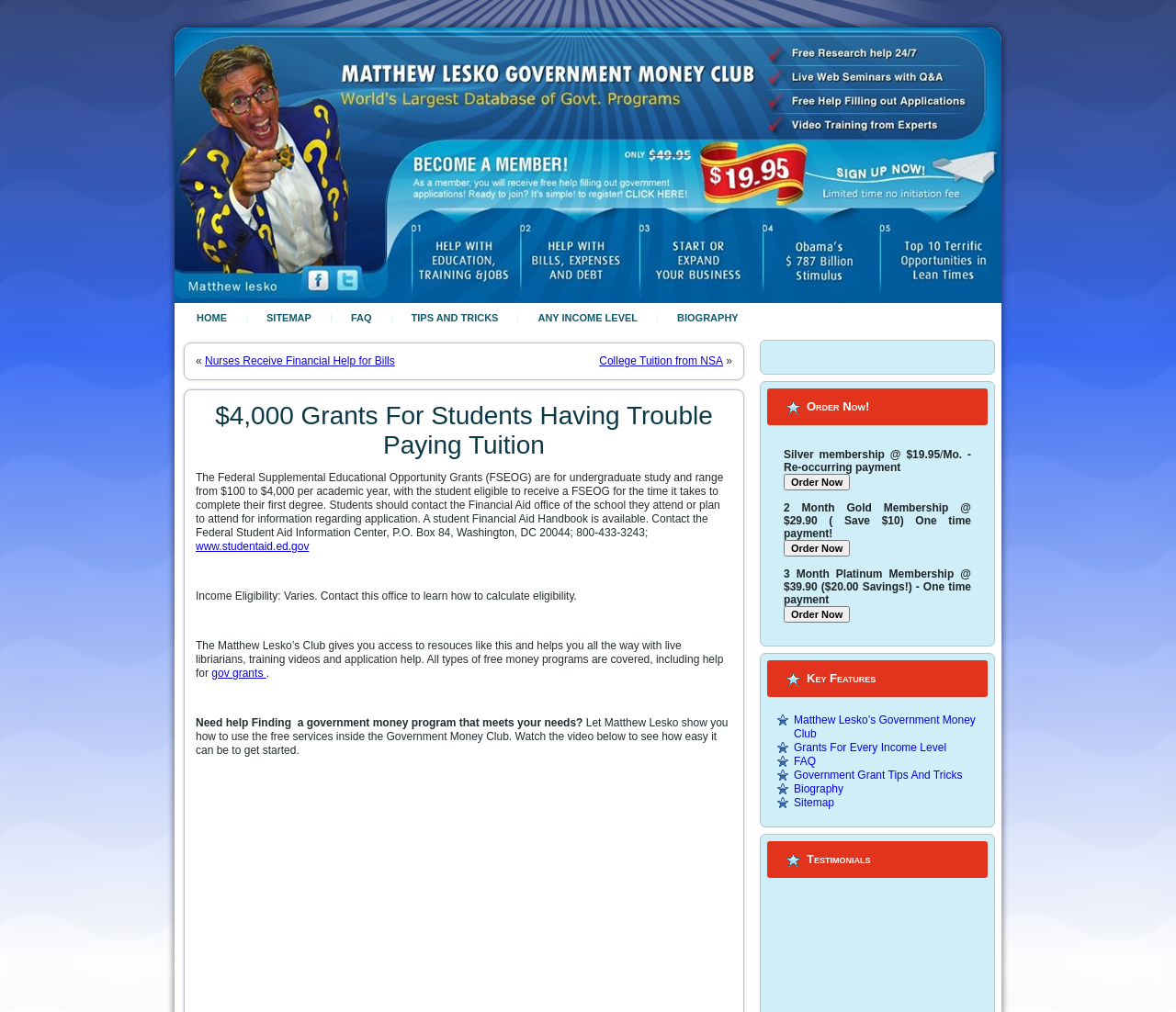How many membership options are available?
Please respond to the question with a detailed and thorough explanation.

The webpage shows a table with three rows, each representing a different membership option: Silver, Gold, and Platinum.